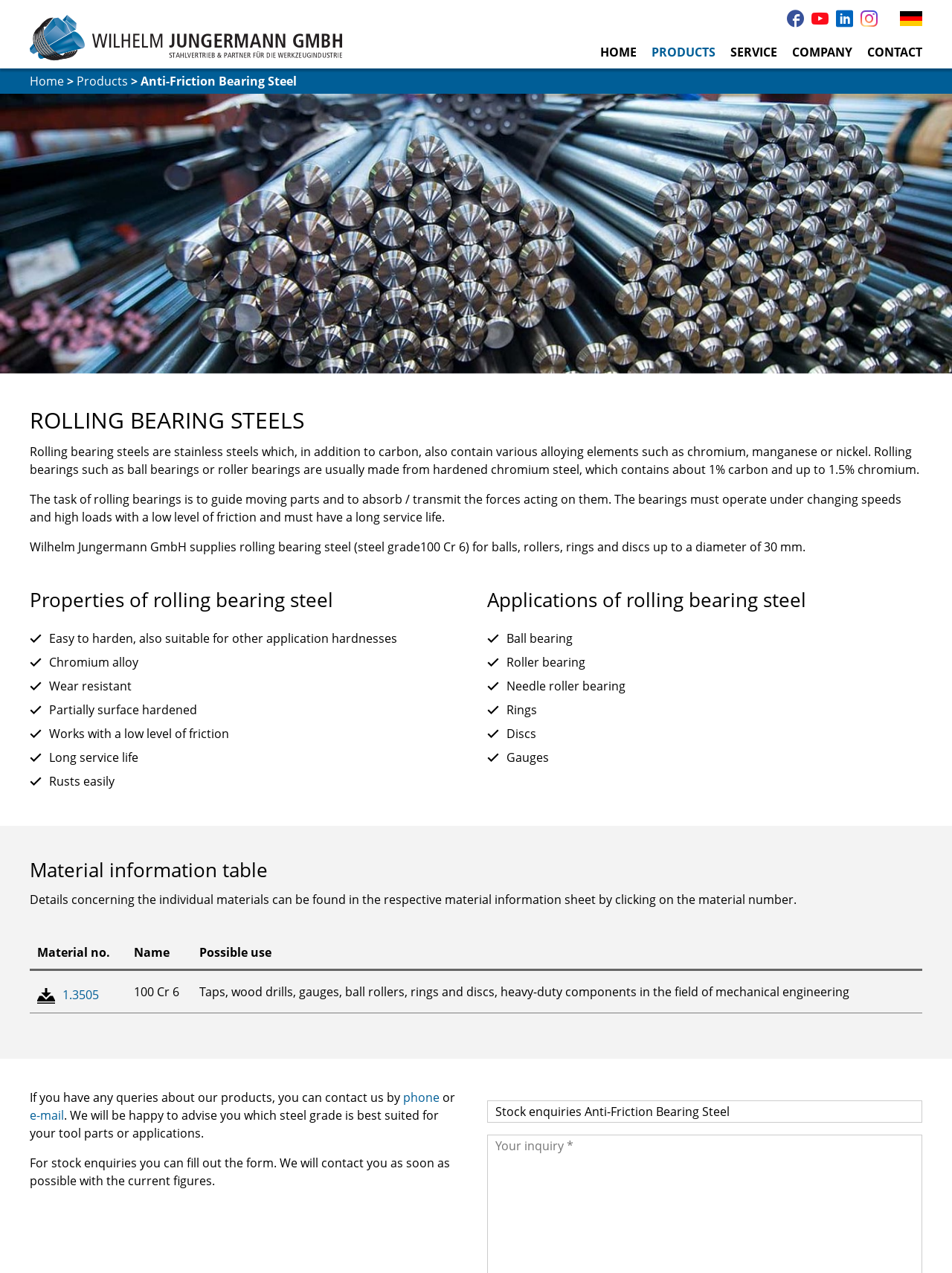Given the element description Products, predict the bounding box coordinates for the UI element in the webpage screenshot. The format should be (top-left x, top-left y, bottom-right x, bottom-right y), and the values should be between 0 and 1.

[0.08, 0.057, 0.134, 0.07]